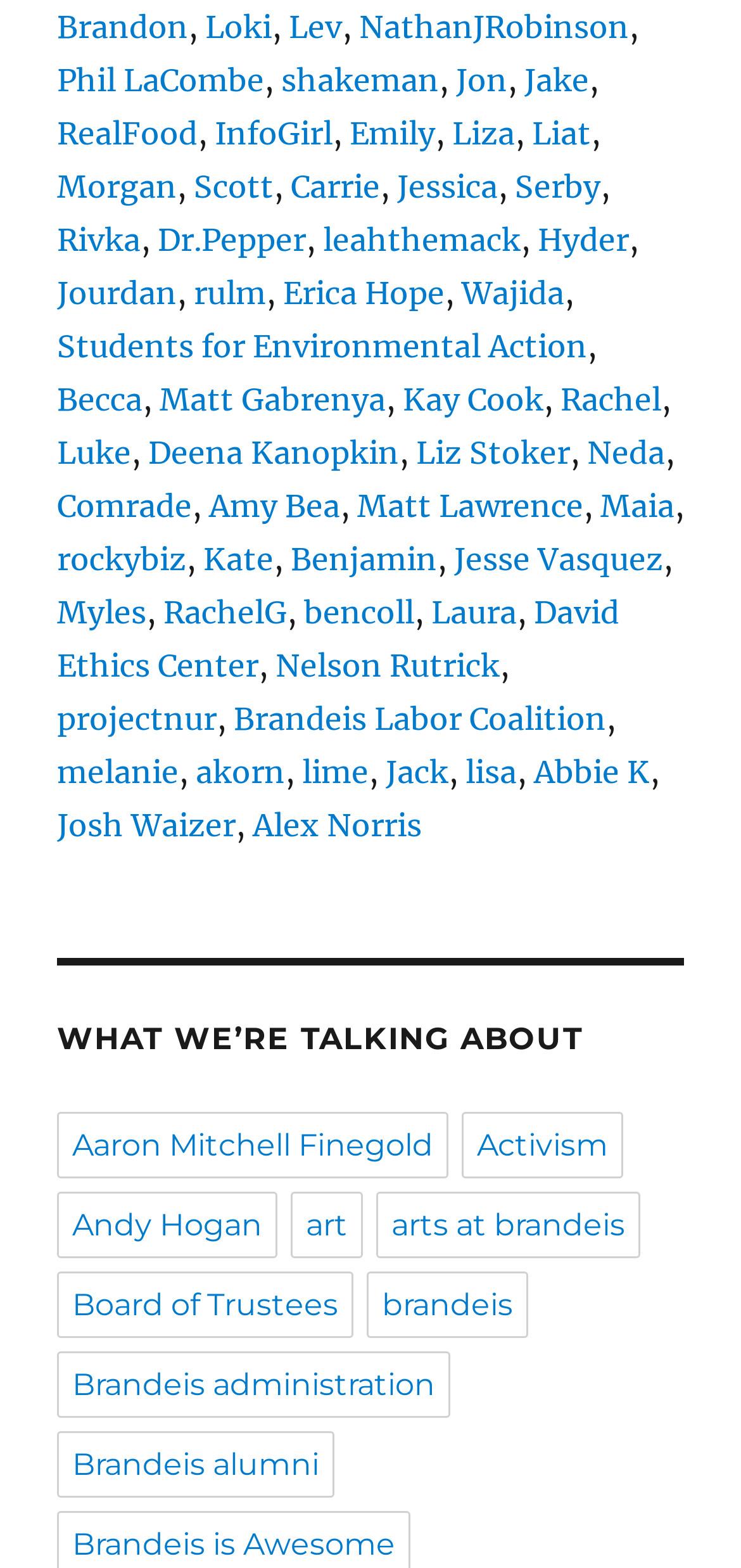Locate the bounding box coordinates of the element that should be clicked to fulfill the instruction: "Read about David Ethics Center".

[0.077, 0.378, 0.836, 0.436]